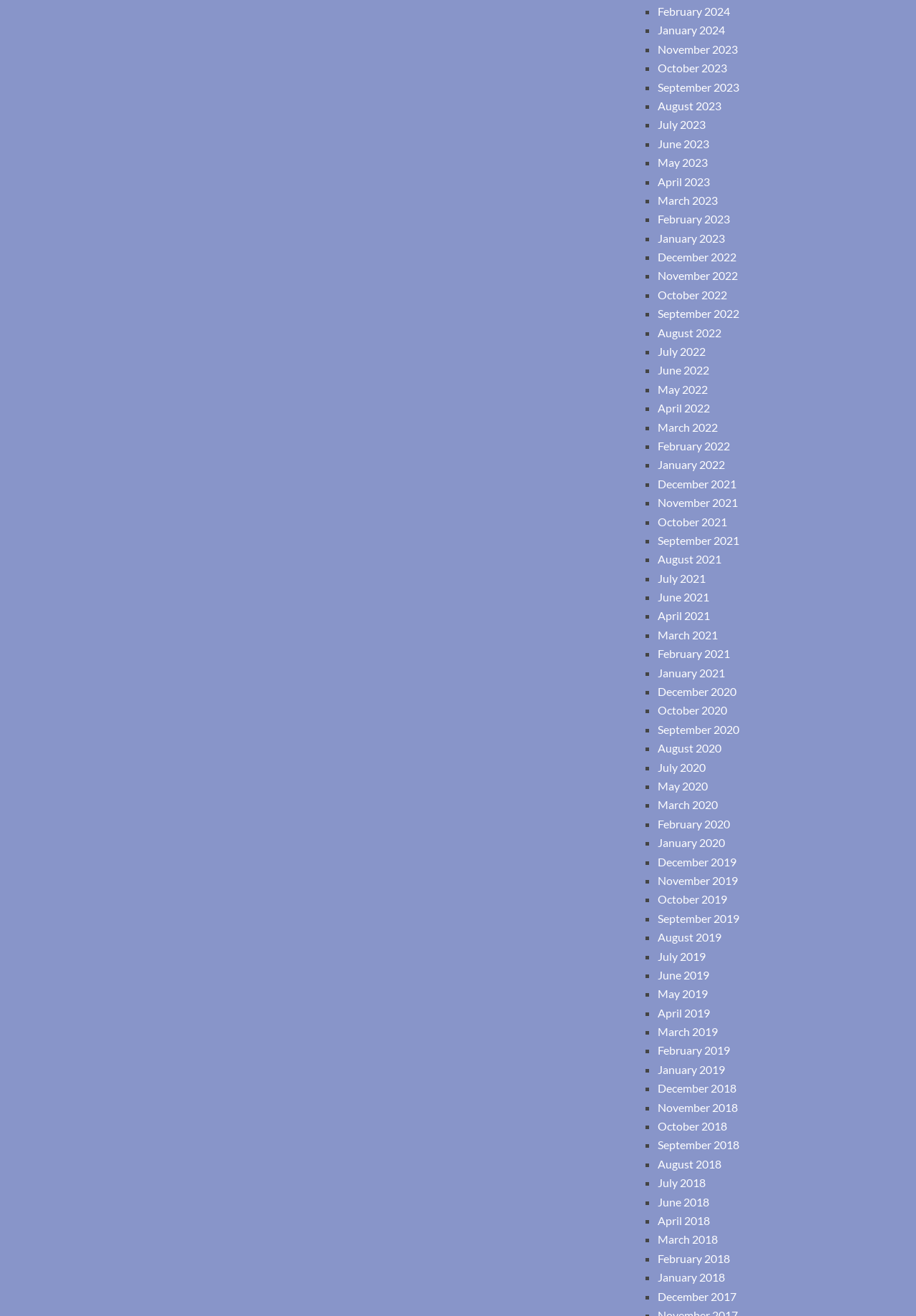Using the image as a reference, answer the following question in as much detail as possible:
Is there a month listed for May 2022?

I searched the list of links and found that there is a link for May 2022, which indicates that this month is listed.